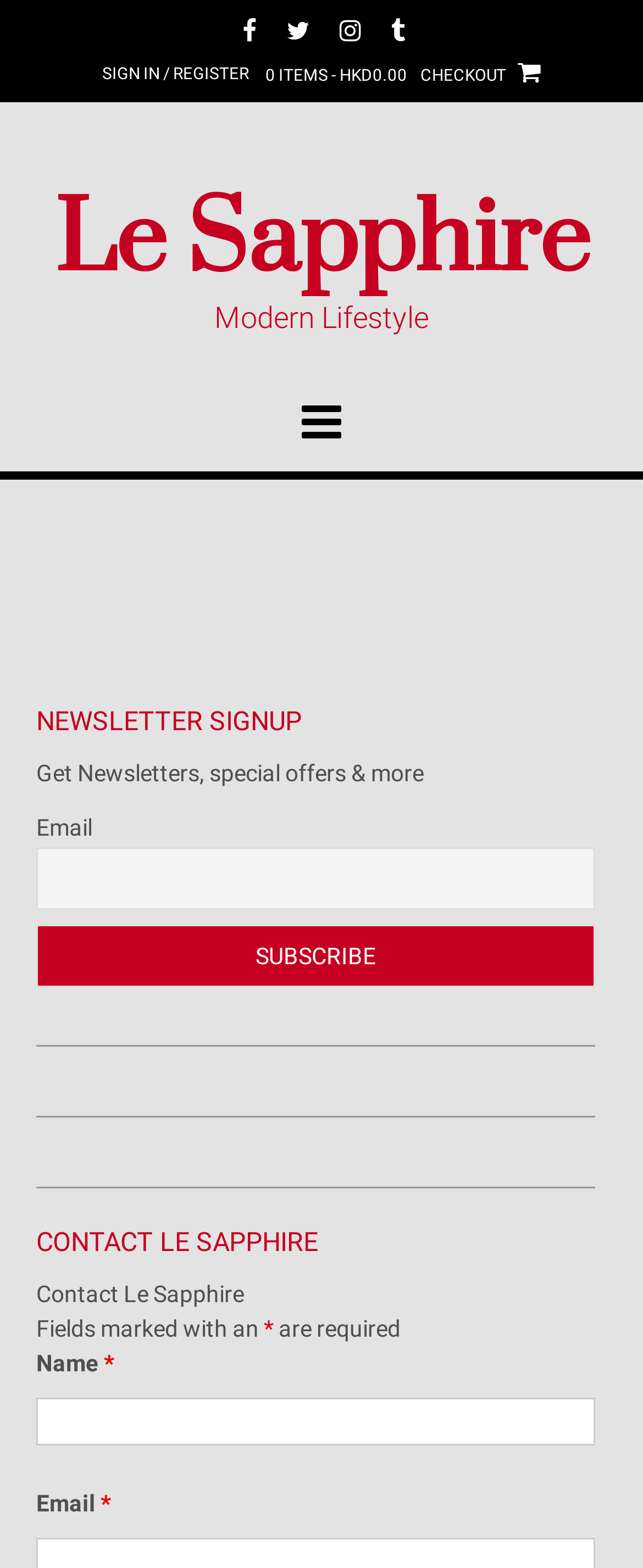Can you specify the bounding box coordinates of the area that needs to be clicked to fulfill the following instruction: "Click the Le Sapphire link"?

[0.085, 0.118, 0.915, 0.191]